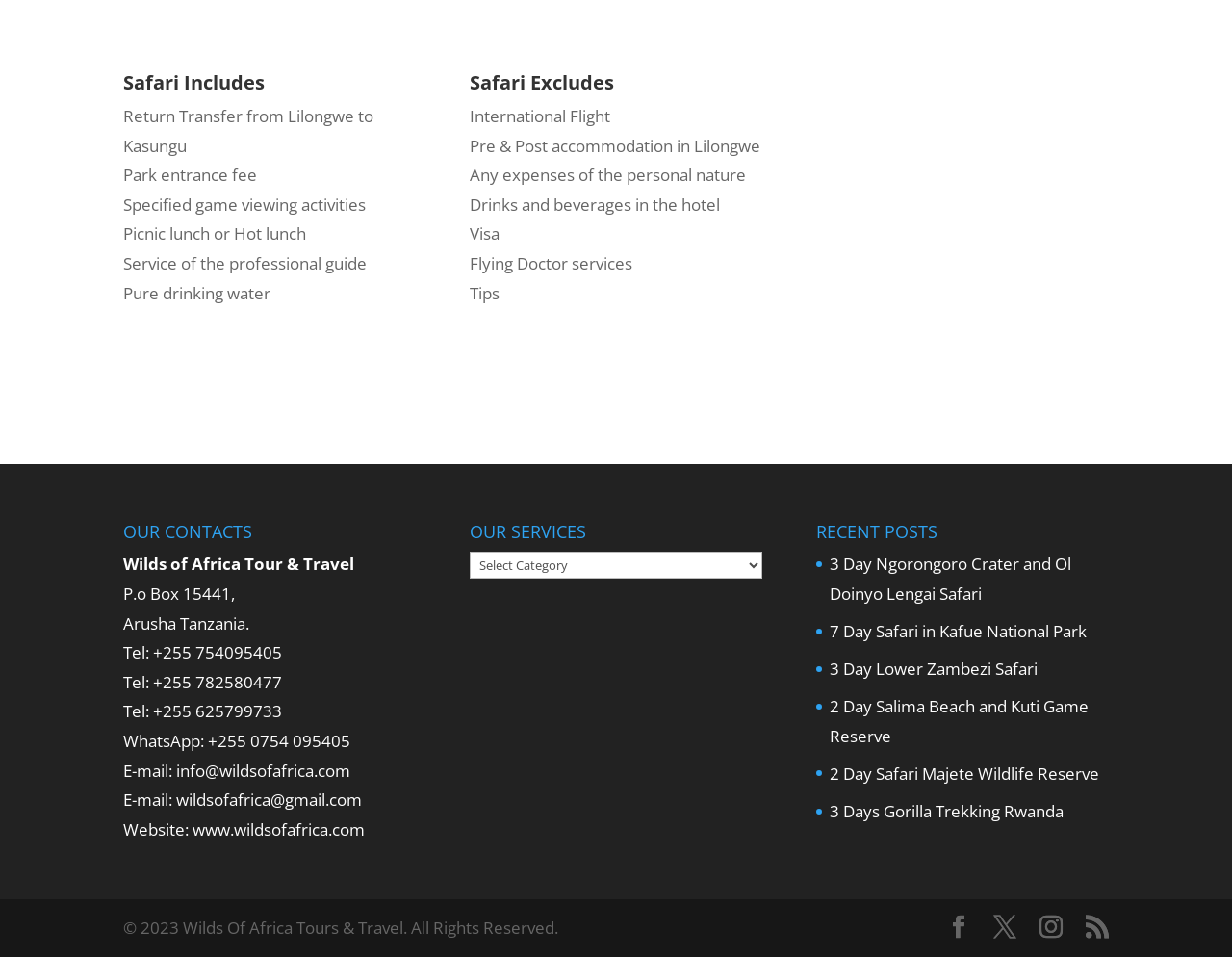Kindly determine the bounding box coordinates for the clickable area to achieve the given instruction: "Check recent posts".

[0.663, 0.547, 0.9, 0.575]